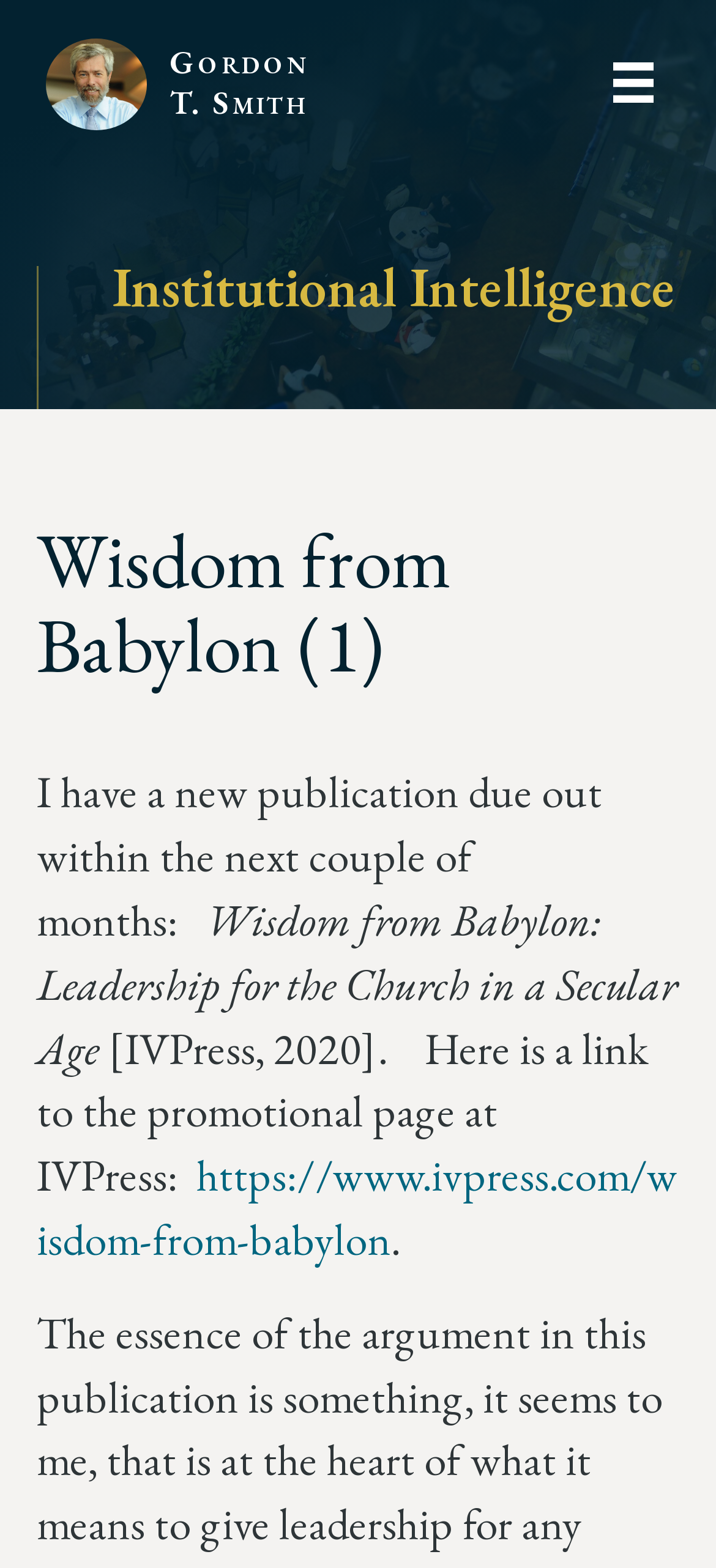Identify and provide the bounding box for the element described by: "https://www.ivpress.com/wisdom-from-babylon".

[0.051, 0.731, 0.946, 0.808]